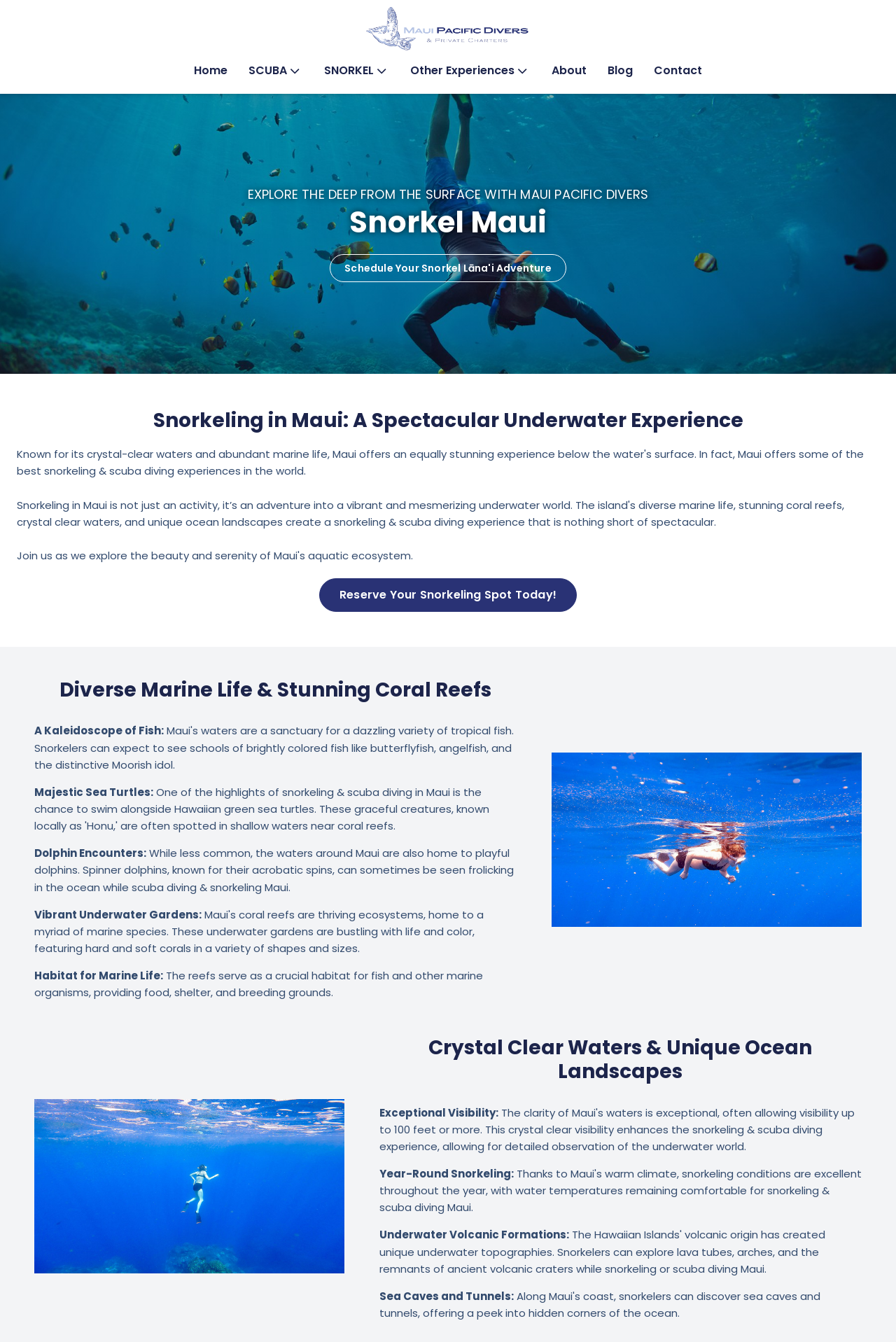Find the bounding box coordinates of the clickable element required to execute the following instruction: "Learn more about scuba diving". Provide the coordinates as four float numbers between 0 and 1, i.e., [left, top, right, bottom].

[0.266, 0.041, 0.35, 0.064]